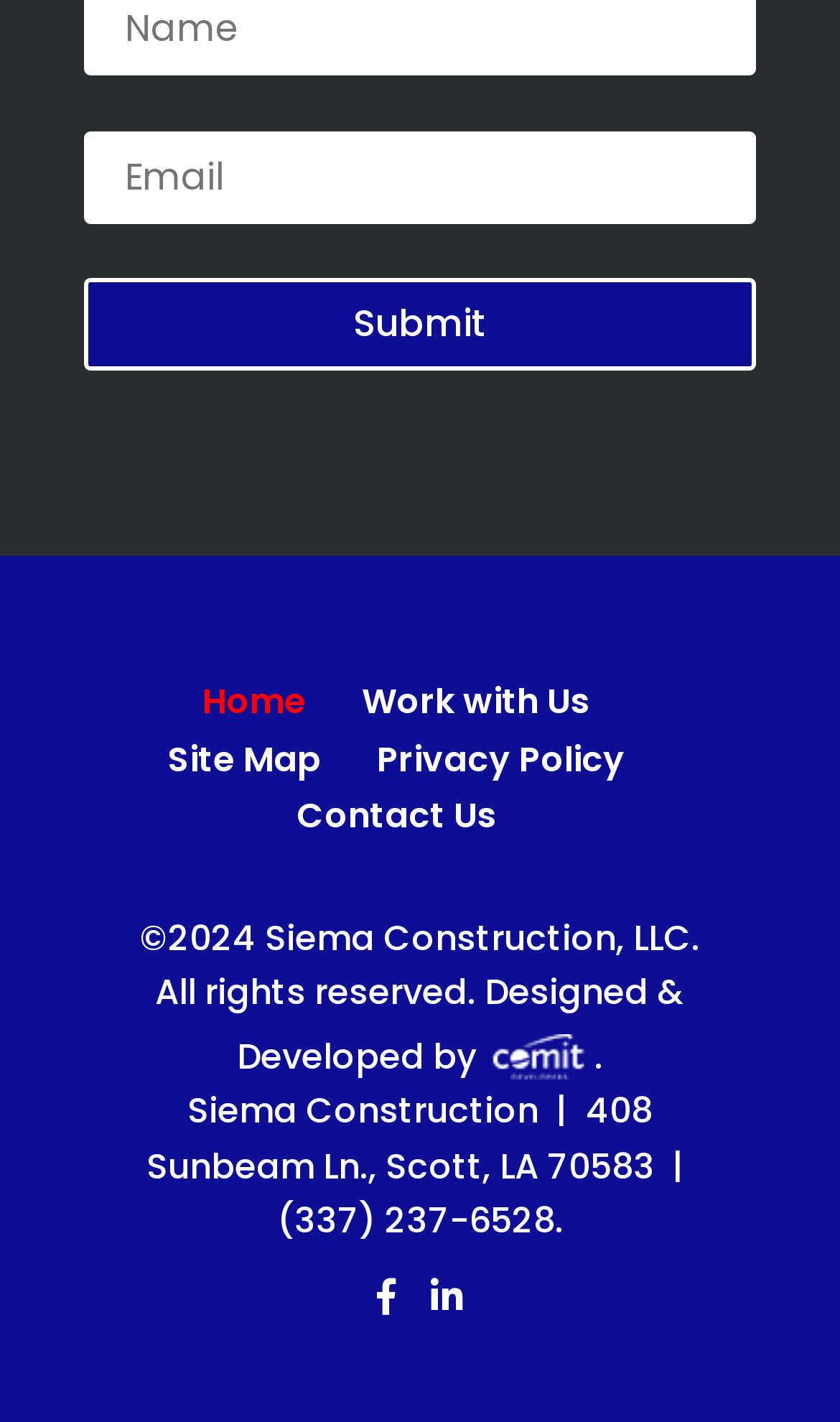Identify the bounding box coordinates of the area that should be clicked in order to complete the given instruction: "Click the Submit button". The bounding box coordinates should be four float numbers between 0 and 1, i.e., [left, top, right, bottom].

[0.1, 0.196, 0.9, 0.261]